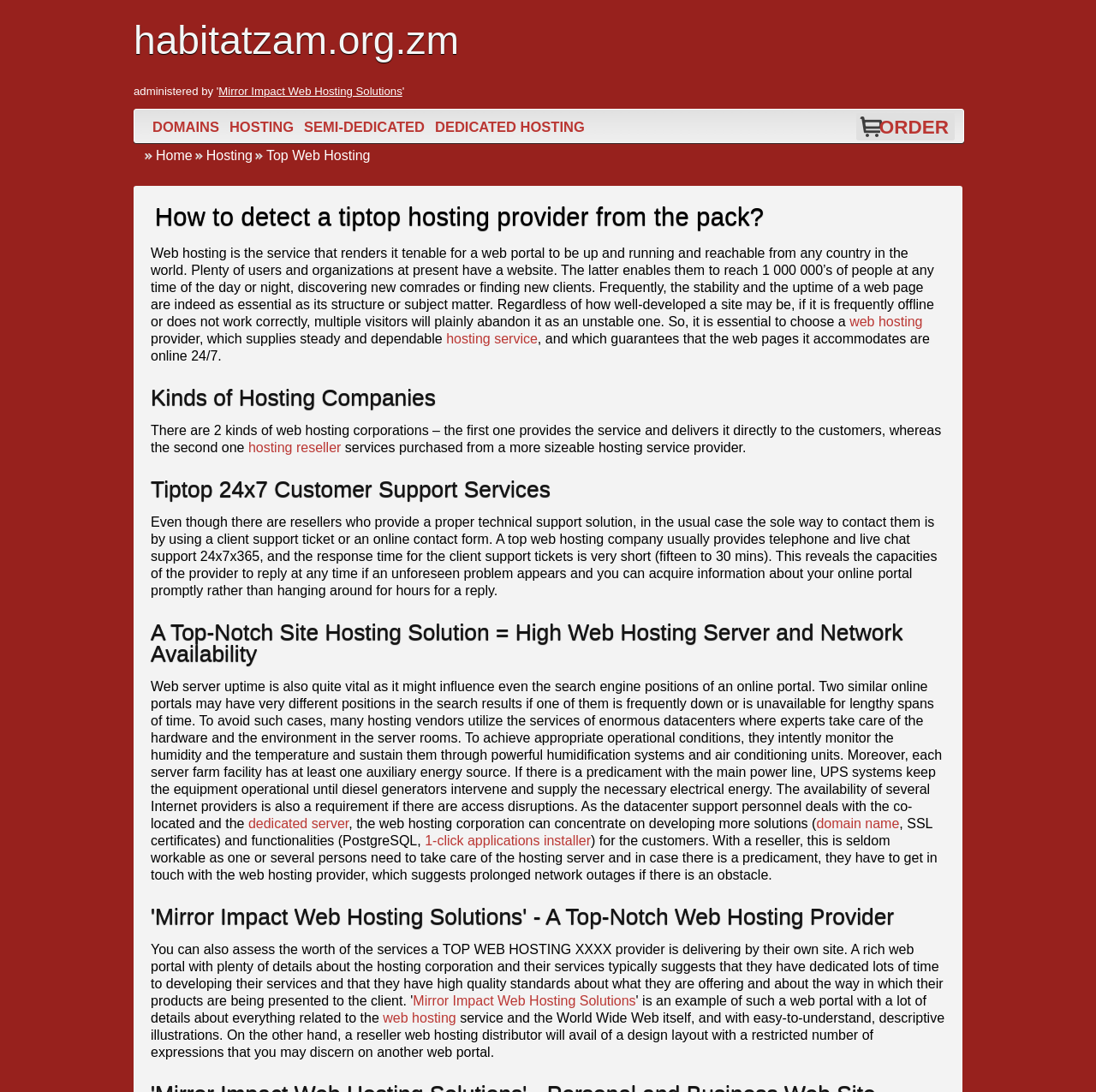What is the importance of web server uptime?
Ensure your answer is thorough and detailed.

The webpage mentions that web server uptime is also quite vital as it might influence even the search engine positions of an online portal, and that two similar online portals may have very different positions in the search results if one of them is frequently down or is unavailable for lengthy spans of time.